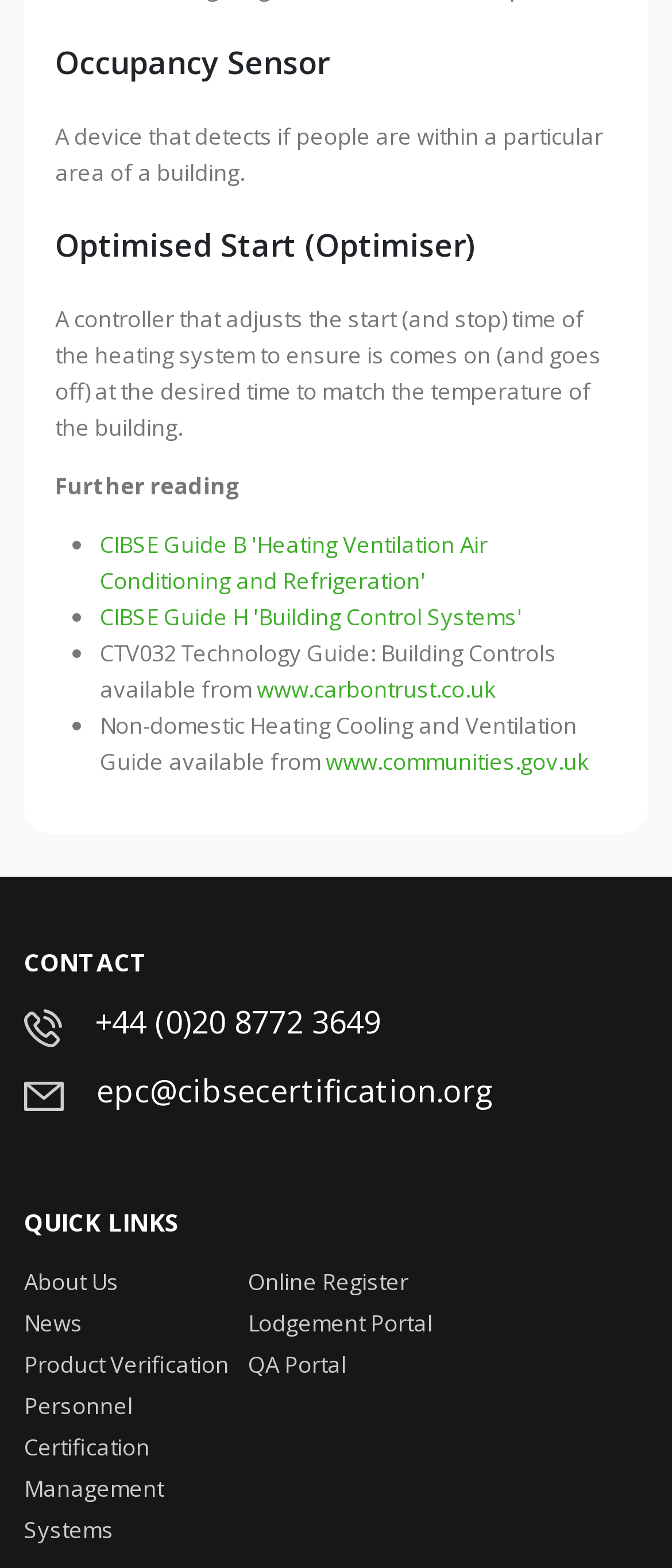Find the bounding box coordinates for the area that must be clicked to perform this action: "Click on 'epc@cibsecertification.org'".

[0.143, 0.682, 0.736, 0.708]